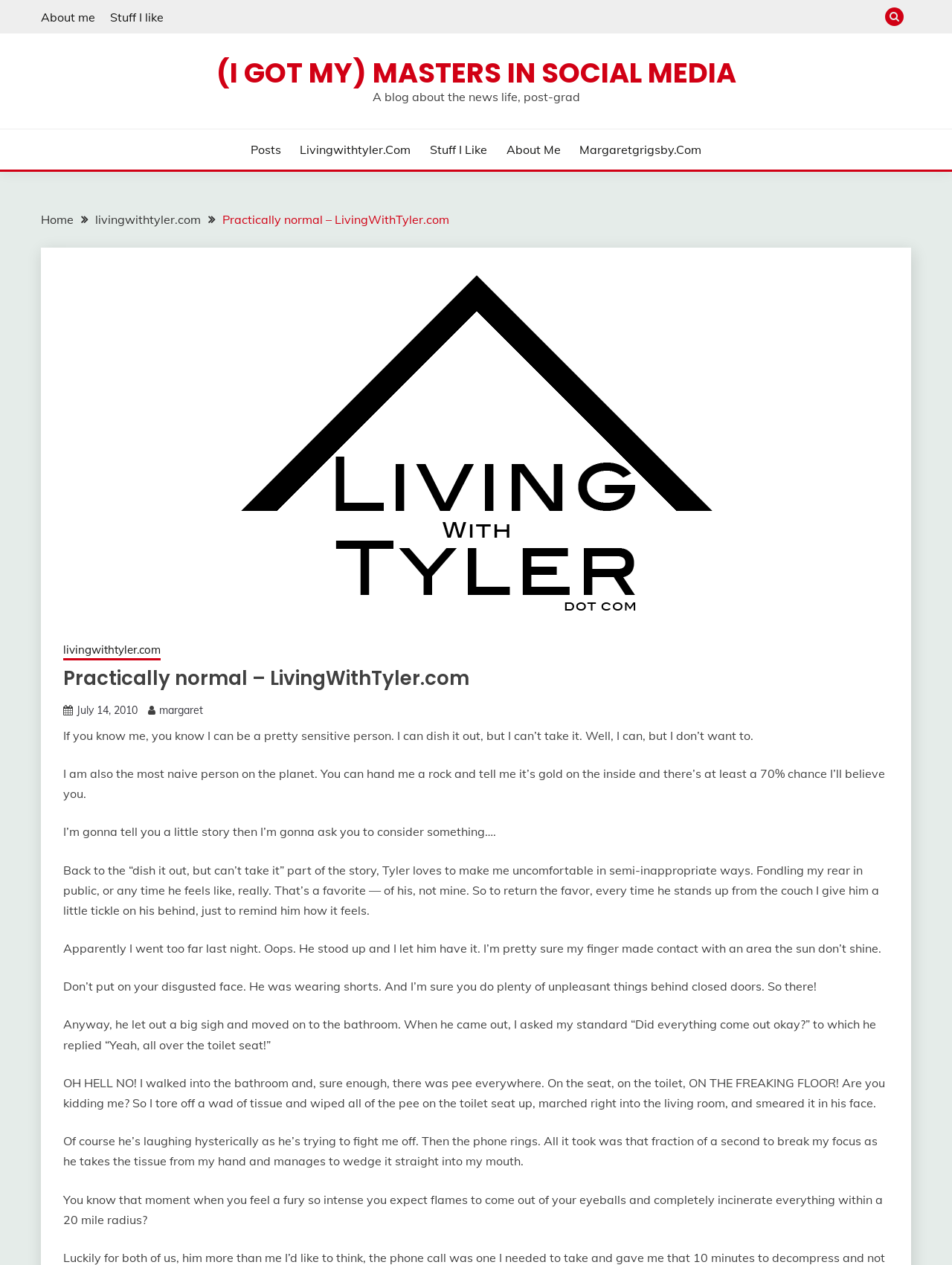Identify the bounding box coordinates for the region to click in order to carry out this instruction: "Click on 'Posts'". Provide the coordinates using four float numbers between 0 and 1, formatted as [left, top, right, bottom].

[0.263, 0.111, 0.295, 0.125]